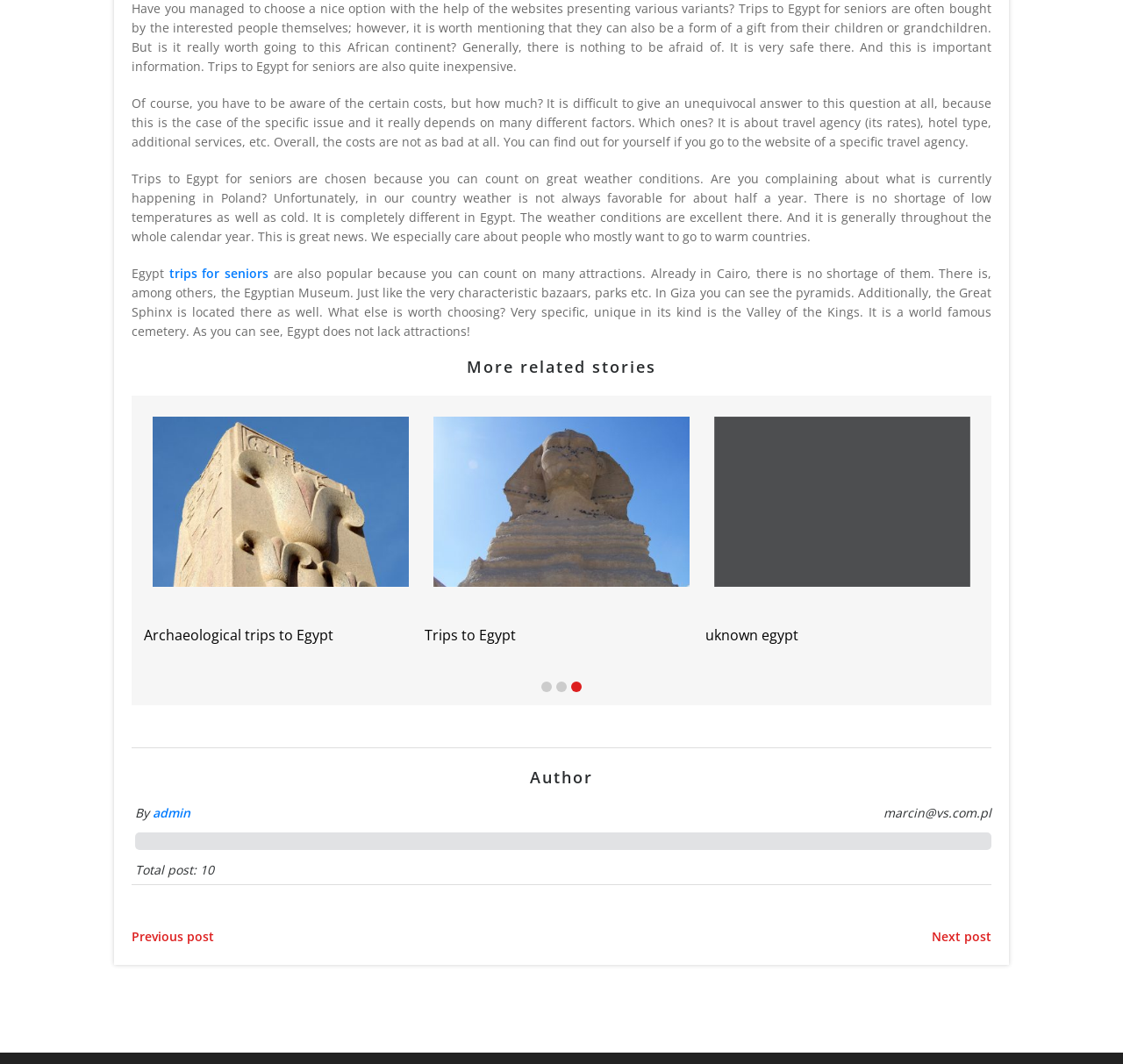Please give a succinct answer to the question in one word or phrase:
What type of trips are popular among seniors?

Trips to Egypt